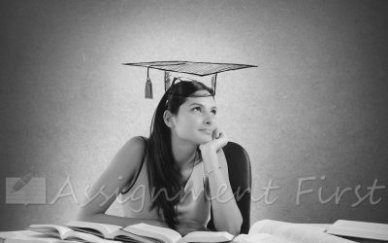What is the dominant color scheme of the image?
Please respond to the question with as much detail as possible.

The caption explicitly states that the image is in black and white, which suggests that the dominant color scheme is a monochromatic palette consisting of various shades of black and white, with no other colors present.